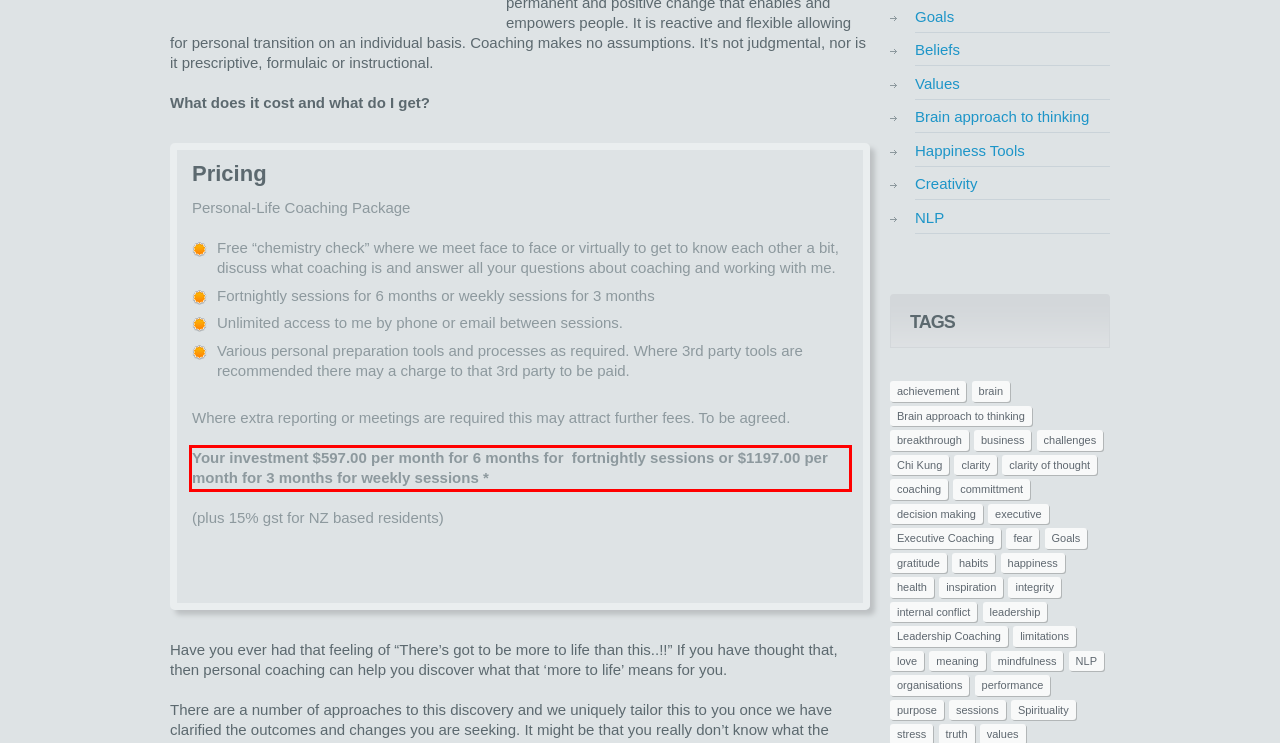You are given a webpage screenshot with a red bounding box around a UI element. Extract and generate the text inside this red bounding box.

Your investment $597.00 per month for 6 months for fortnightly sessions or $1197.00 per month for 3 months for weekly sessions *